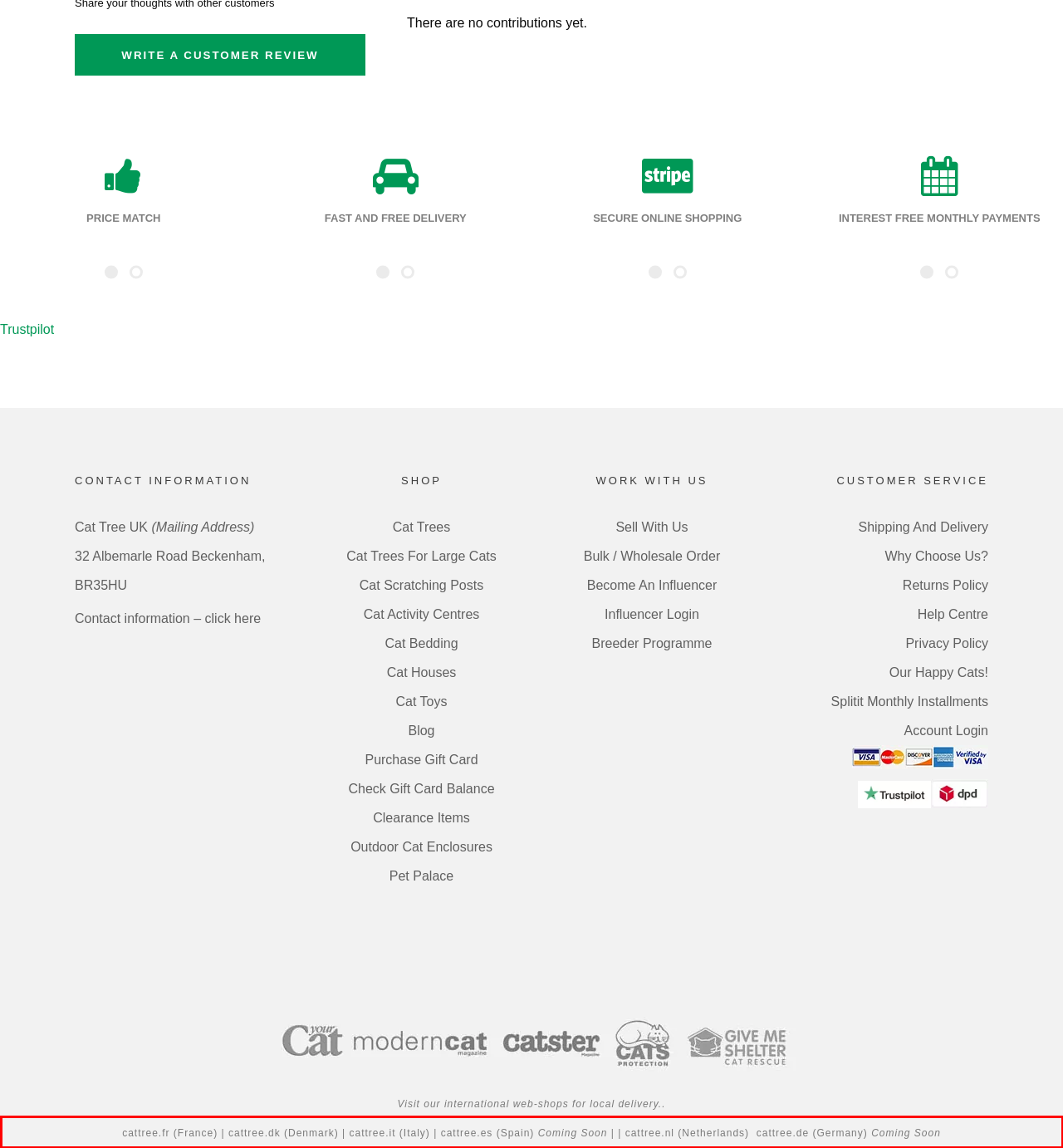Look at the webpage screenshot and recognize the text inside the red bounding box.

cattree.fr (France) | cattree.dk (Denmark) | cattree.it (Italy) | cattree.es (Spain) Coming Soon | | cattree.nl (Netherlands) cattree.de (Germany) Coming Soon